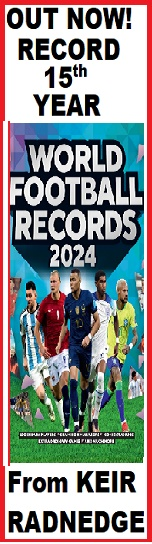Please provide a comprehensive answer to the question below using the information from the image: What is the significance of the red border?

The red border that frames the cover enhances the visual impact of the design, making it more striking and attention-grabbing. This suggests that the designers intended to make the book stand out and appeal to potential buyers.